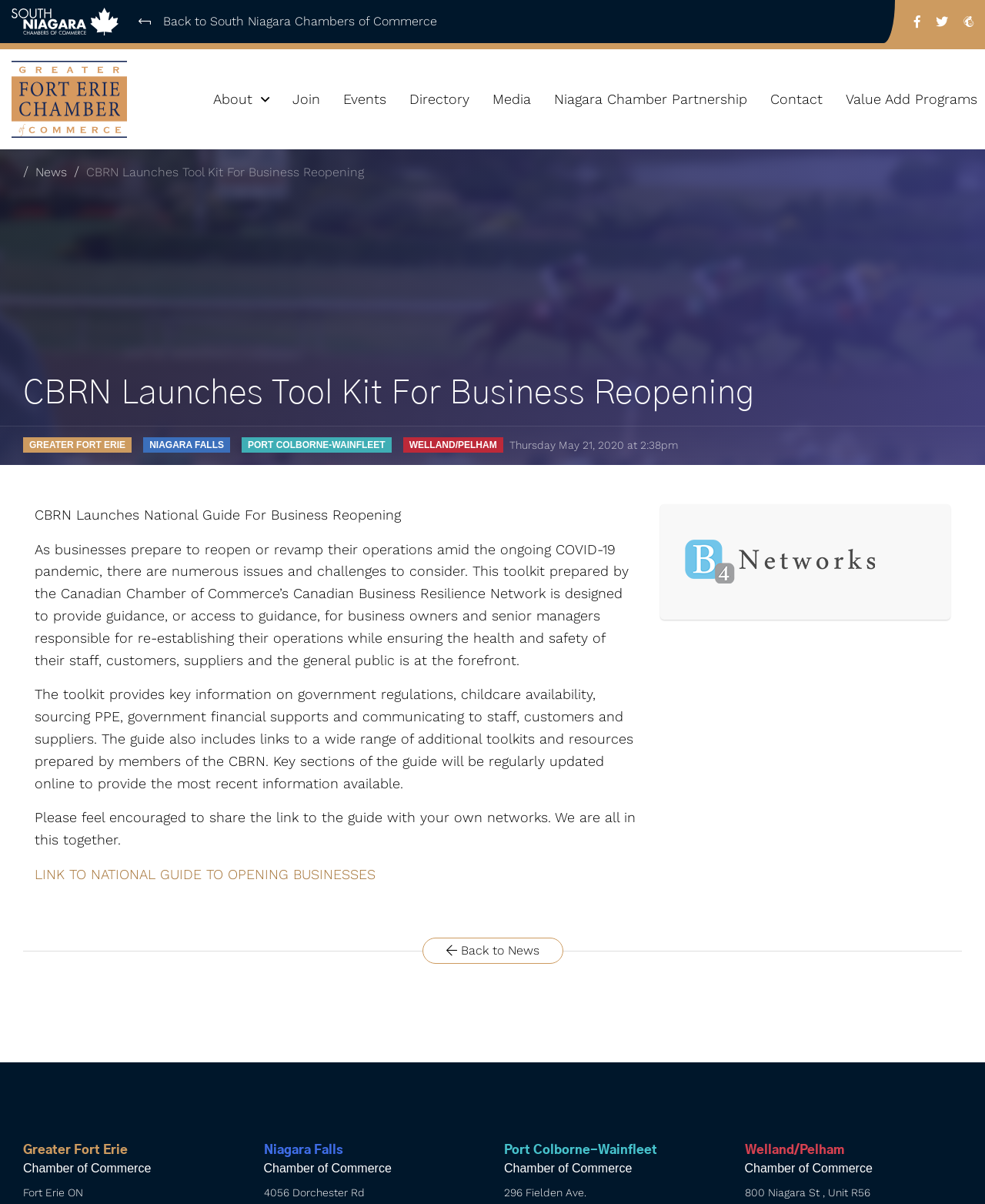Provide an in-depth caption for the contents of the webpage.

The webpage is about the Canadian Business Resilience Network (CBRN) launching a national guide for businesses to reopen during the COVID-19 pandemic. At the top left corner, there is a logo and a link to the South Niagara Chambers of Commerce. Below it, there is a navigation menu with links to various sections such as "About", "Join", "Events", "Directory", "Media", "Niagara Chamber Partnership", and "Contact".

On the right side of the navigation menu, there are three social media links. Below the navigation menu, there is a heading that reads "CBRN Launches Tool Kit For Business Reopening". Underneath, there are links to different regions such as Greater Fort Erie, Niagara Falls, Port Colborne-Wainfleet, and Welland/Pelham.

The main content of the webpage is an article that explains the purpose of the national guide, which is to provide guidance to business owners and senior managers on how to reopen their operations safely during the pandemic. The guide covers topics such as government regulations, childcare availability, sourcing personal protective equipment (PPE), government financial supports, and communicating with staff, customers, and suppliers. The article also mentions that the guide will be regularly updated online to provide the most recent information available.

There is a link to the national guide at the bottom of the article, and below it, there is a link to go back to the news section. At the bottom of the webpage, there are four sections, each representing a different chamber of commerce, including Greater Fort Erie, Niagara Falls, Port Colborne-Wainfleet, and Welland/Pelham. Each section has a link to the respective chamber of commerce and an address.